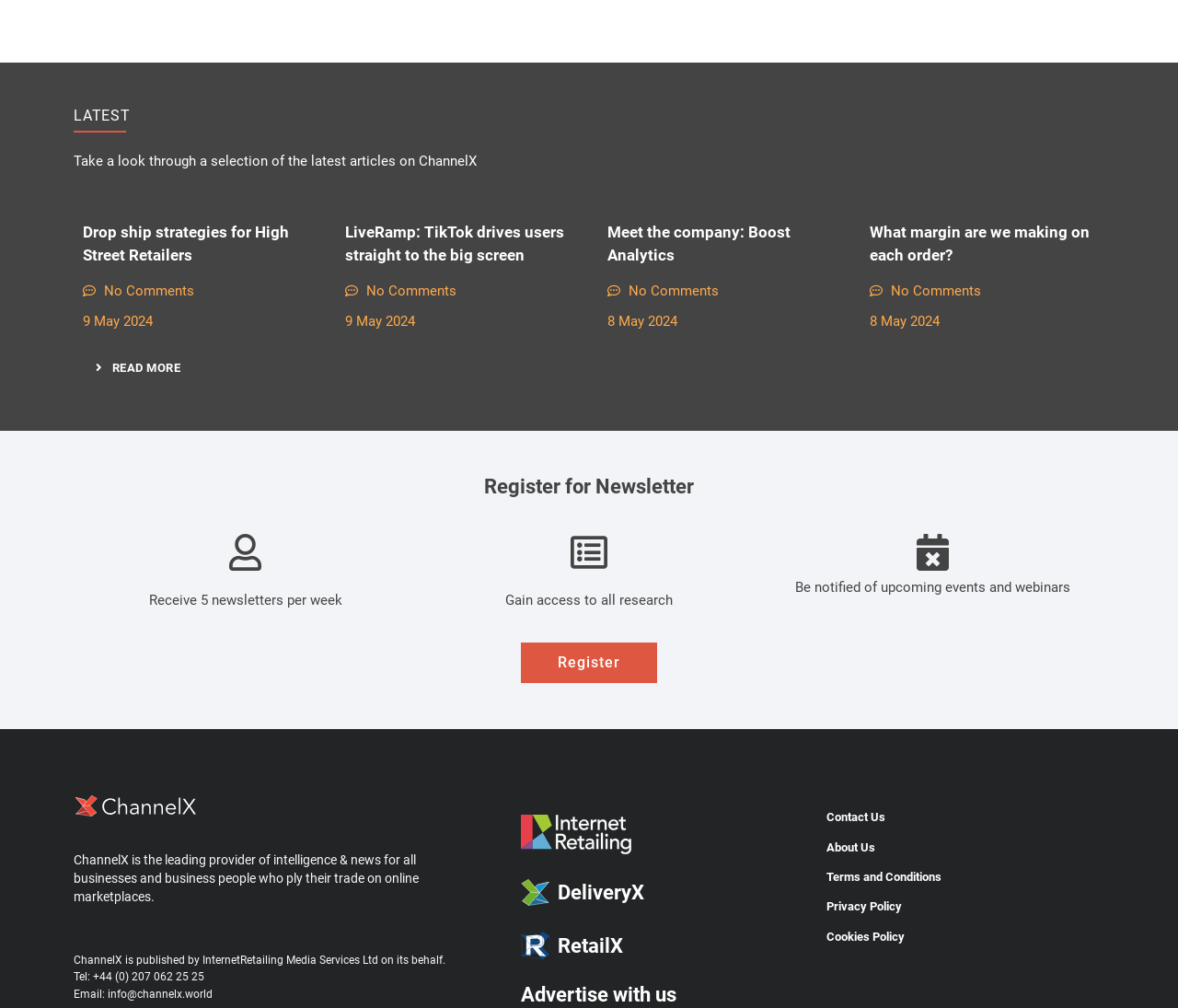Specify the bounding box coordinates of the area to click in order to follow the given instruction: "Learn more about ChannelX."

[0.062, 0.348, 0.172, 0.382]